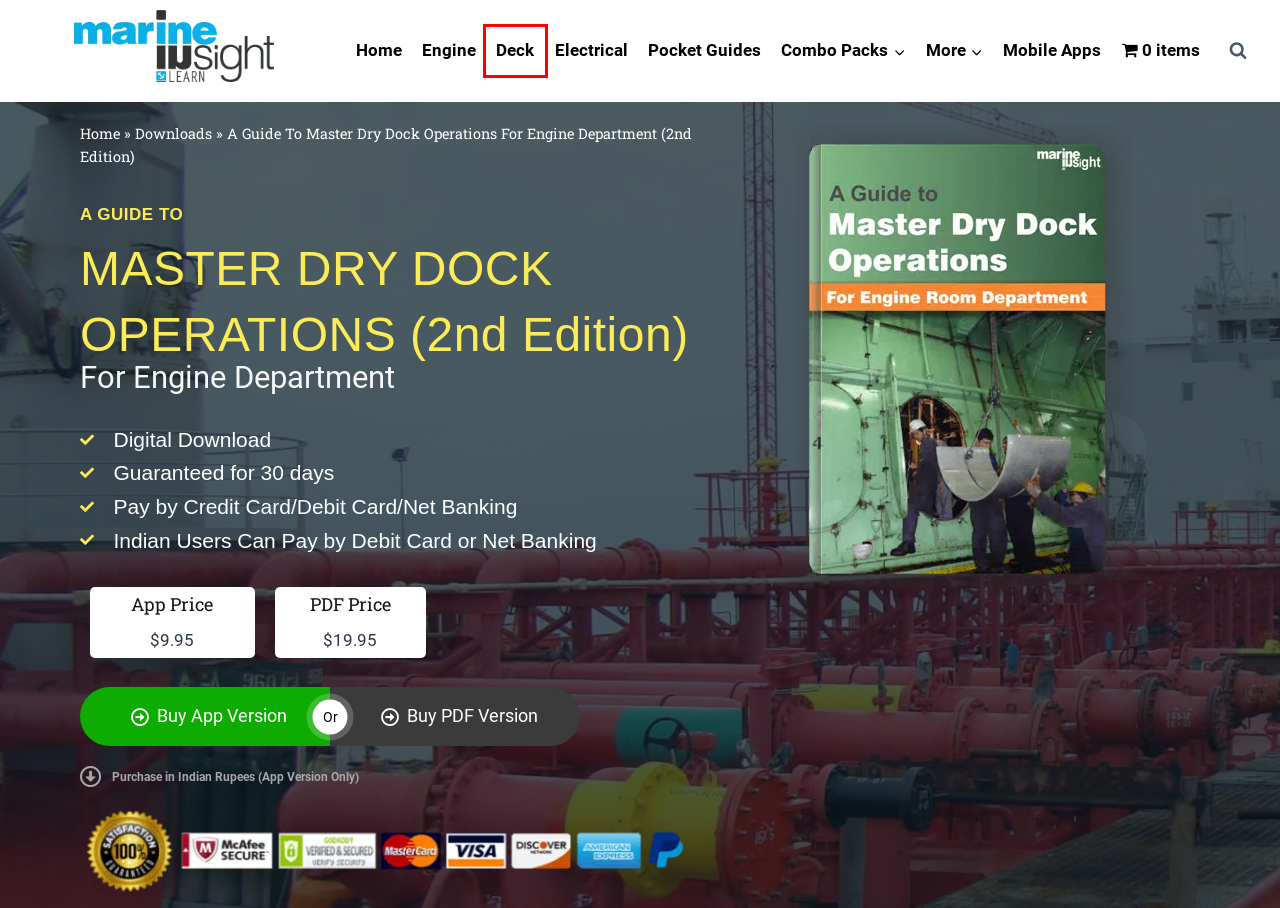You are provided with a screenshot of a webpage highlighting a UI element with a red bounding box. Choose the most suitable webpage description that matches the new page after clicking the element in the bounding box. Here are the candidates:
A. Checkout - Marine Insight Premium eBooks Store - India
B. Deck Ebooks - Learn With Marine Insight
C. Engine Ebooks - Learn With Marine Insight
D. Downloads Archive - Learn With Marine Insight
E. Mobile app - Learn With Marine Insight
F. Pocket Guide Ebooks - Learn With Marine Insight
G. Checkout - Learn With Marine Insight
H. Maritime eBooks - Digital Resources For Smart Mariner

B